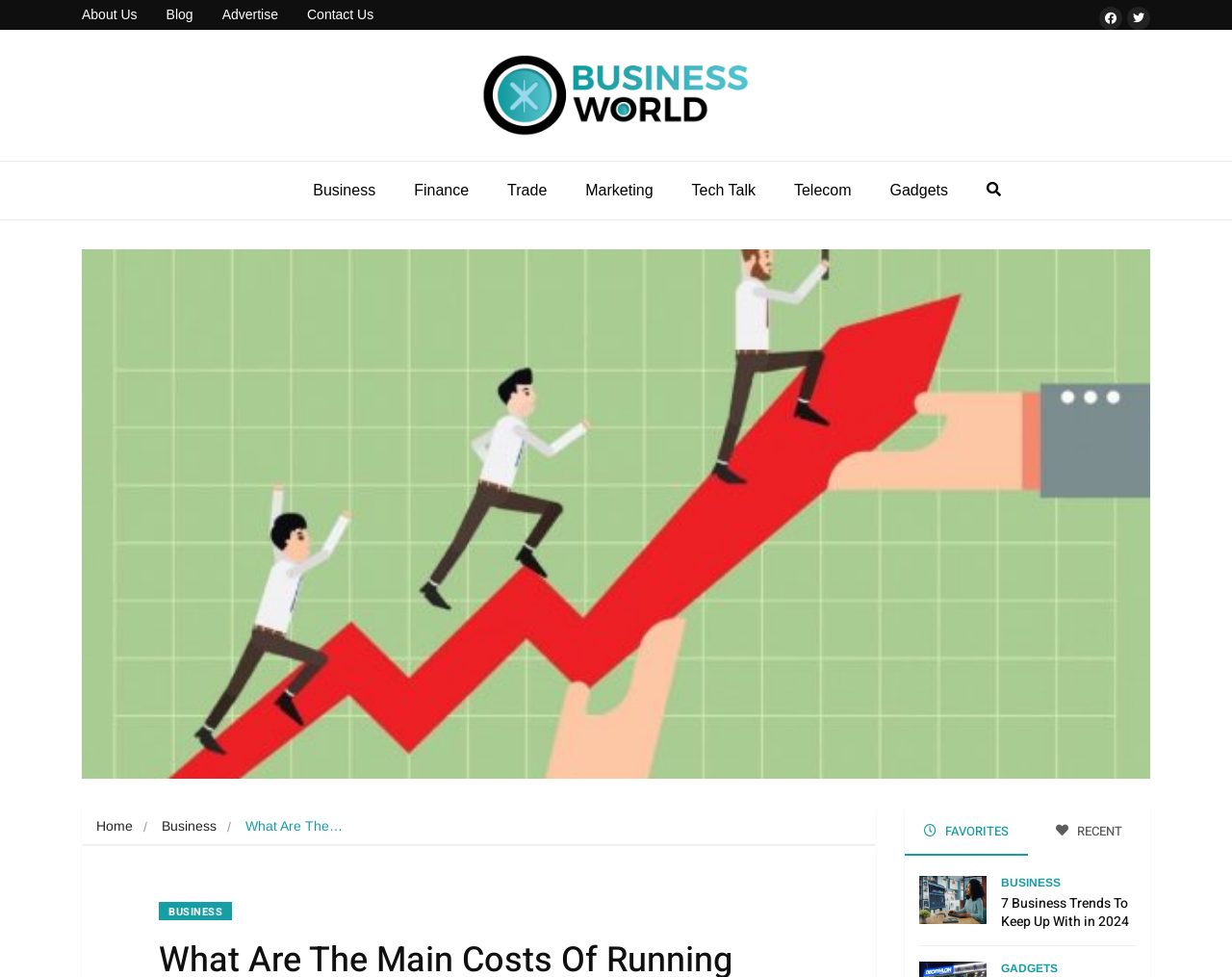Describe all the significant parts and information present on the webpage.

This webpage appears to be a business-related website, with a focus on providing information and resources for entrepreneurs and business owners. At the top of the page, there is a navigation menu with links to various sections, including "About Us", "Blog", "Advertise", and "Contact Us". 

To the right of the navigation menu, there are social media links, including Facebook and Twitter. Below the navigation menu, there is a prominent link to "In Business World" with an accompanying image. 

On the left side of the page, there is a vertical menu with links to various business-related categories, including "Business", "Finance", "Trade", "Marketing", "Tech Talk", "Telecom", and "Gadgets". 

At the bottom of the page, there is a horizontal tab list with two tabs, "FAVORITES" and "RECENT". Below the tab list, there is a section featuring an article titled "7 Business Trends To Keep Up With in 2024", accompanied by an image and links to related categories, "BUSINESS" and "GADGETS".